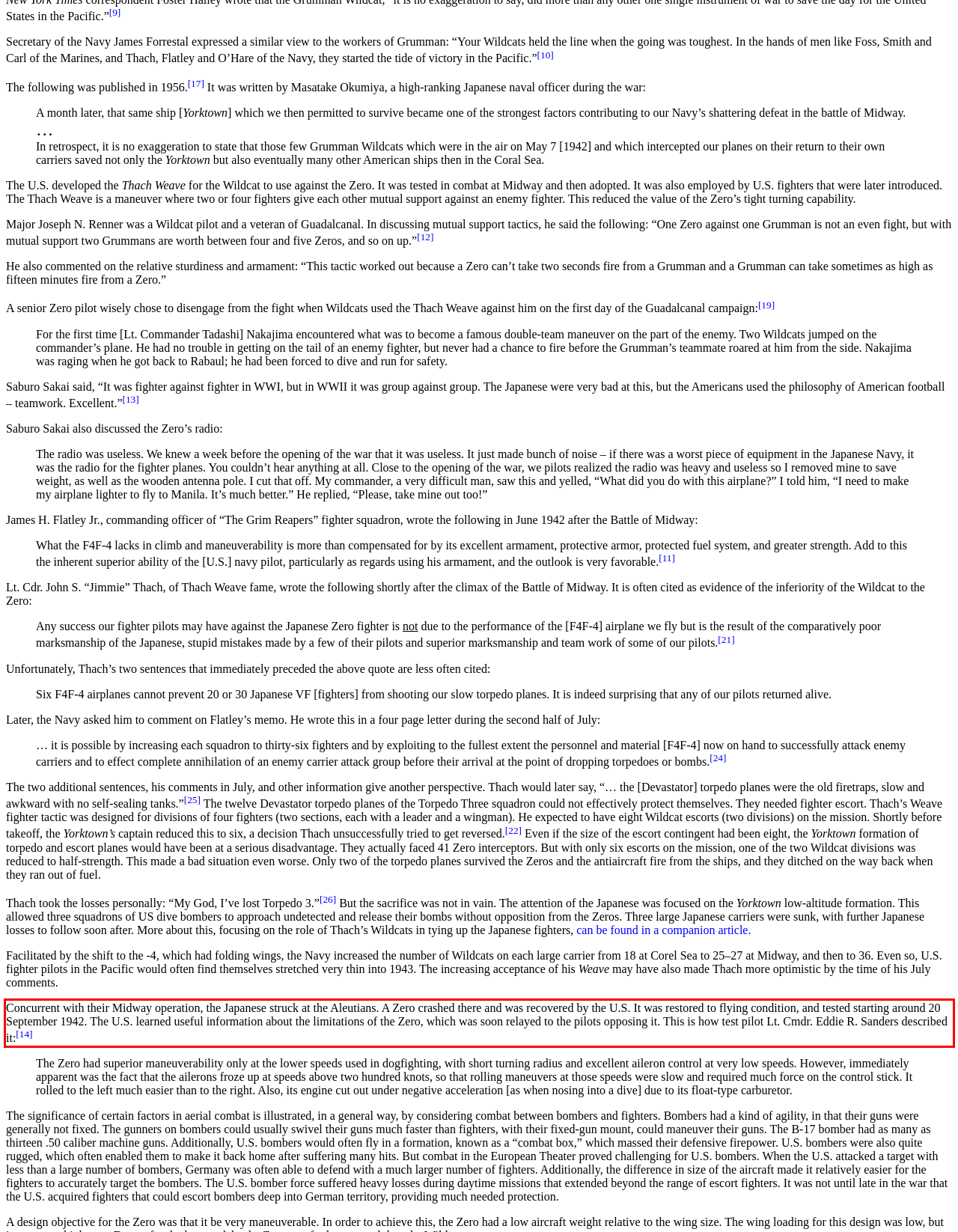Using the provided webpage screenshot, identify and read the text within the red rectangle bounding box.

Concurrent with their Midway operation, the Japanese struck at the Aleutians. A Zero crashed there and was recovered by the U.S. It was restored to flying condition, and tested starting around 20 September 1942. The U.S. learned useful information about the limitations of the Zero, which was soon relayed to the pilots opposing it. This is how test pilot Lt. Cmdr. Eddie R. Sanders described it:[14]